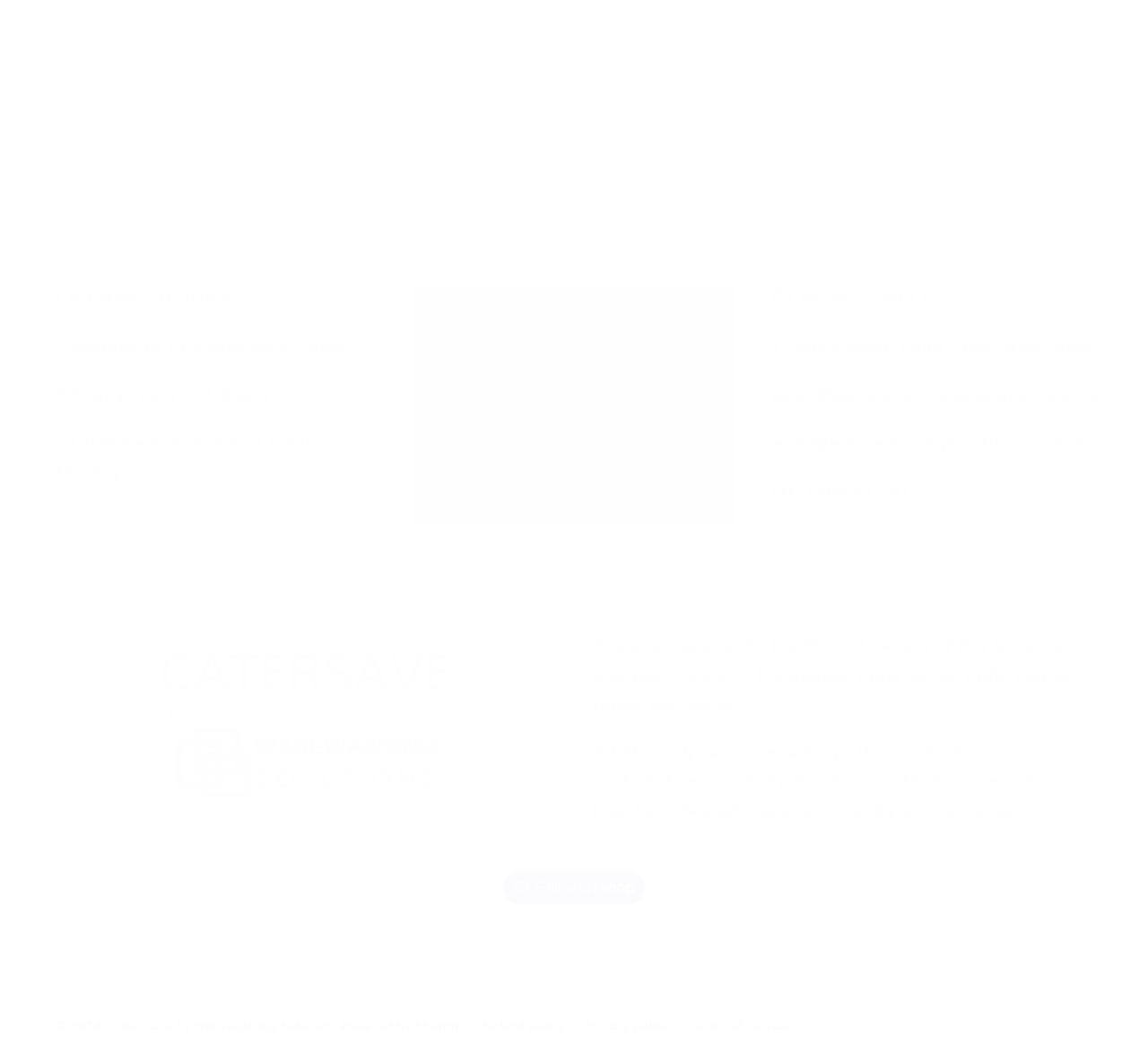Can you give a comprehensive explanation to the question given the content of the image?
What is the email address for sales?

I looked at the contact information section on the webpage, which lists the email addresses. The sales email address is sales@warewashingsolutions.com.au.